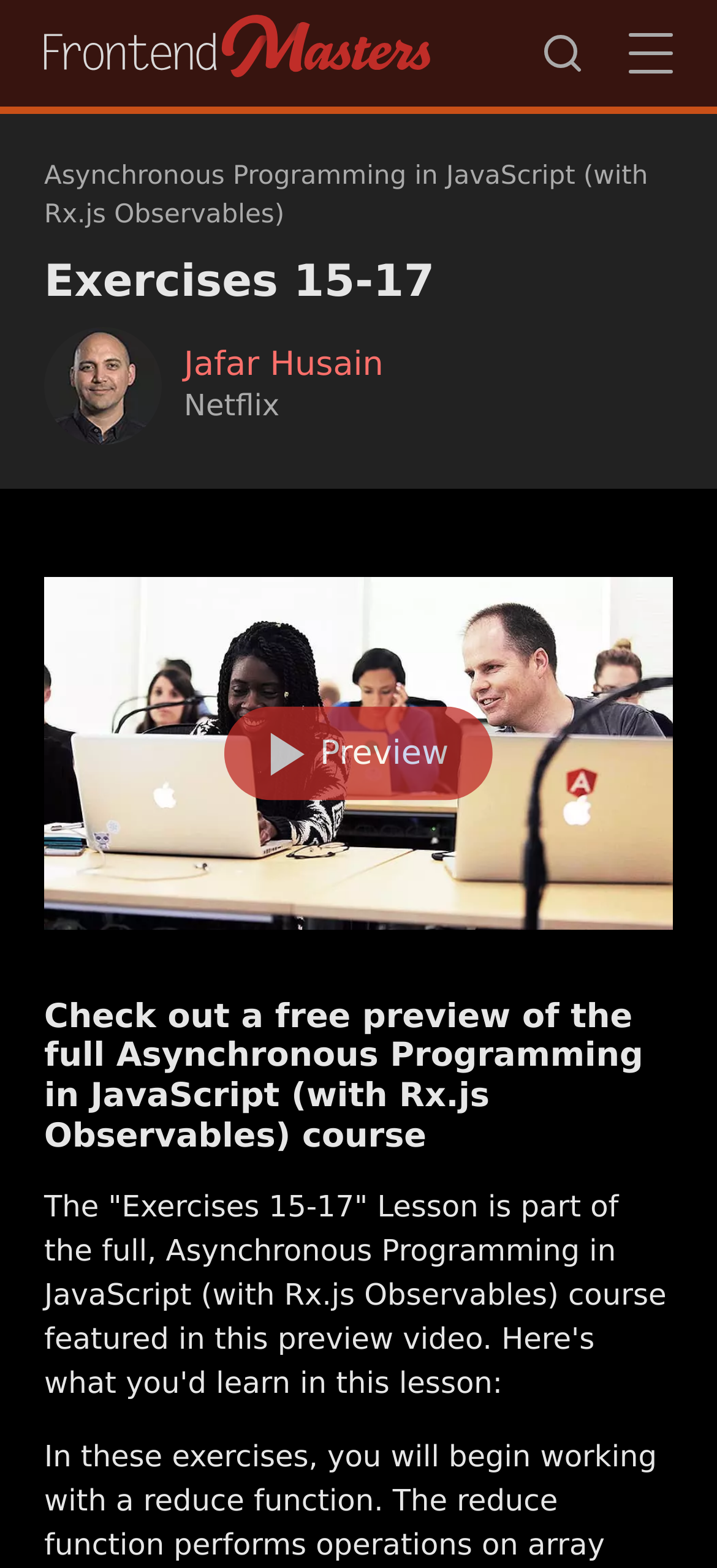Predict the bounding box coordinates for the UI element described as: "title="Jafar Husain"". The coordinates should be four float numbers between 0 and 1, presented as [left, top, right, bottom].

[0.062, 0.209, 0.226, 0.284]